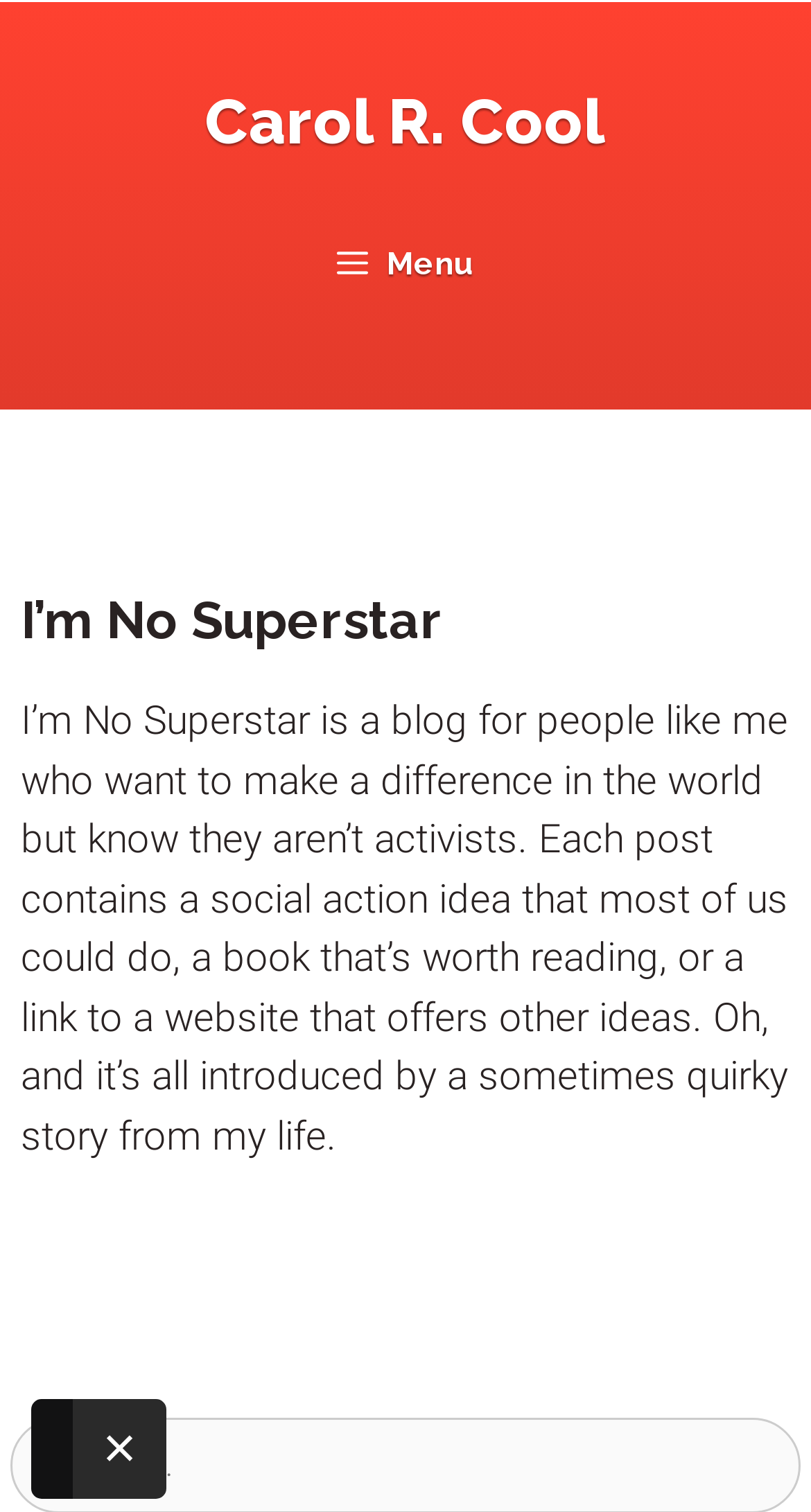Identify and extract the main heading from the webpage.

The Me Project